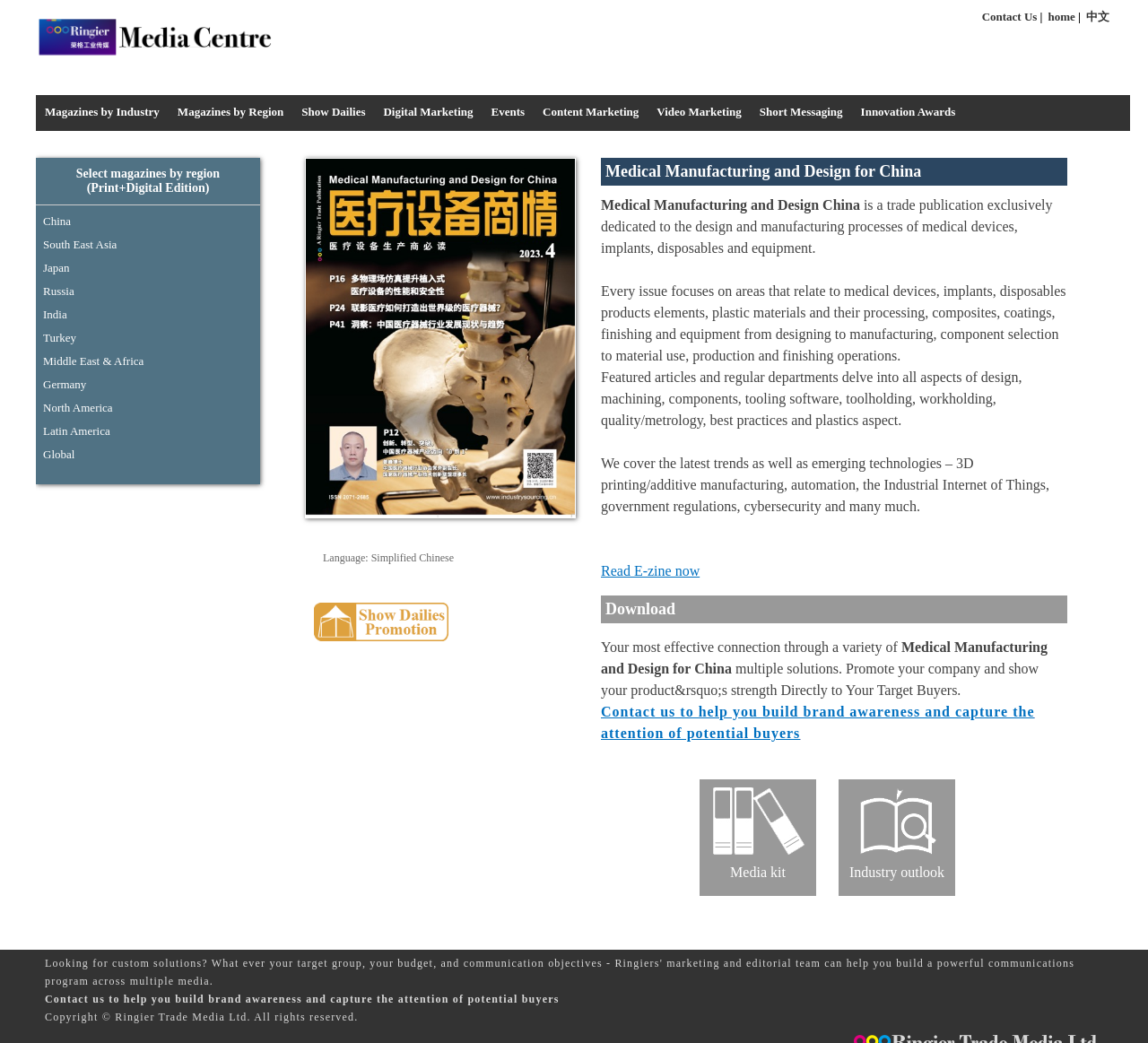Could you highlight the region that needs to be clicked to execute the instruction: "Click on Magazines by Industry"?

[0.035, 0.091, 0.143, 0.124]